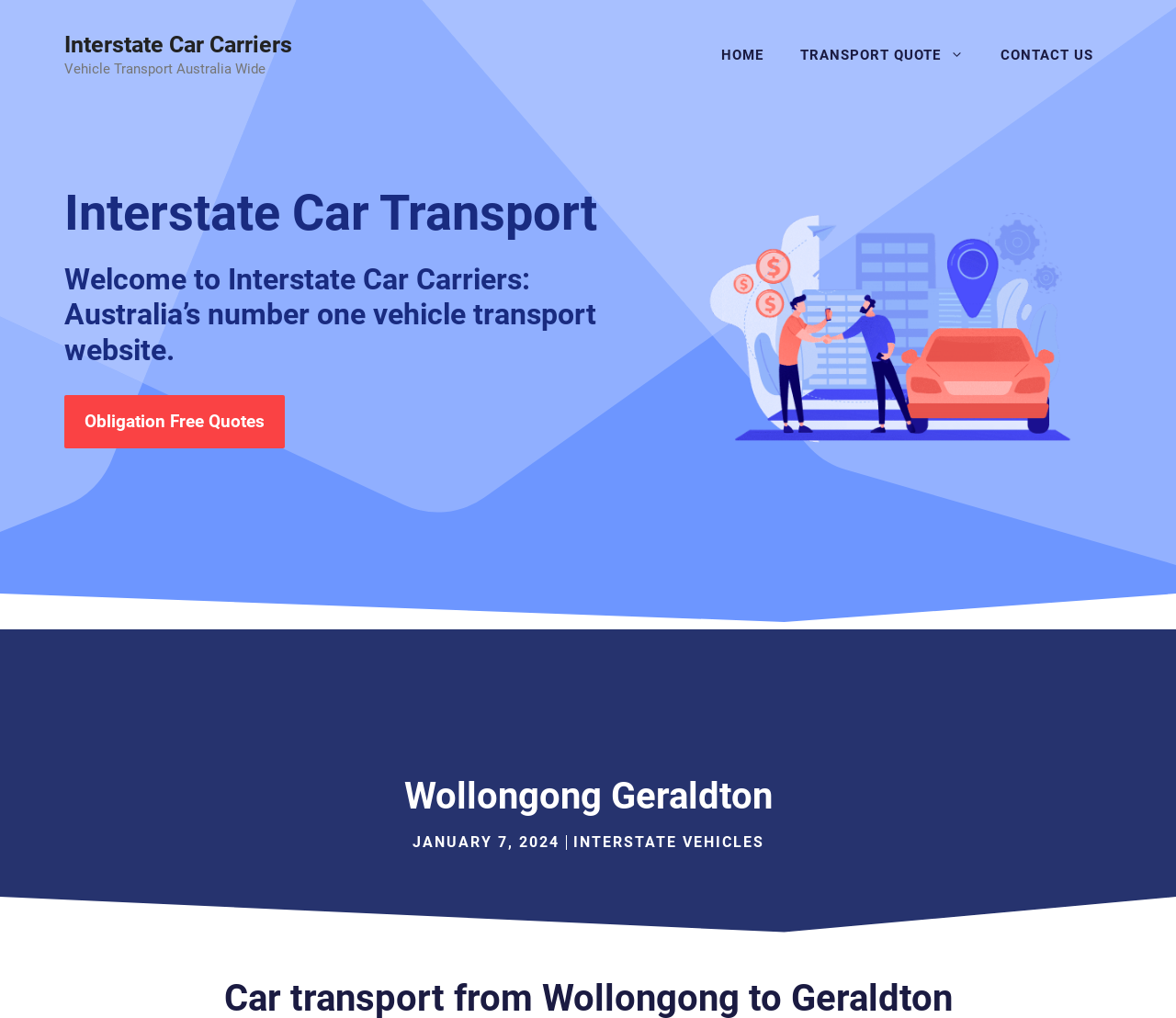Reply to the question below using a single word or brief phrase:
What is the type of image on the webpage?

Vehicle transportation